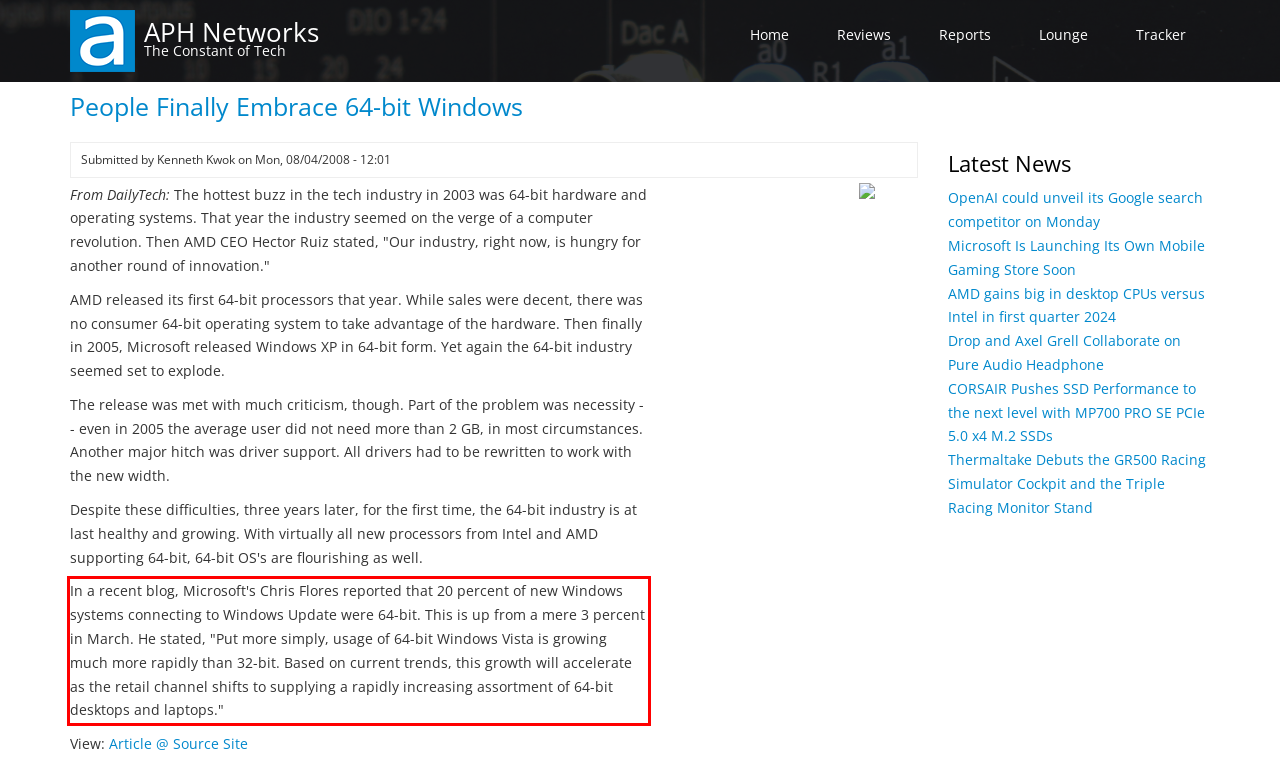Identify the red bounding box in the webpage screenshot and perform OCR to generate the text content enclosed.

In a recent blog, Microsoft's Chris Flores reported that 20 percent of new Windows systems connecting to Windows Update were 64-bit. This is up from a mere 3 percent in March. He stated, "Put more simply, usage of 64-bit Windows Vista is growing much more rapidly than 32-bit. Based on current trends, this growth will accelerate as the retail channel shifts to supplying a rapidly increasing assortment of 64-bit desktops and laptops."